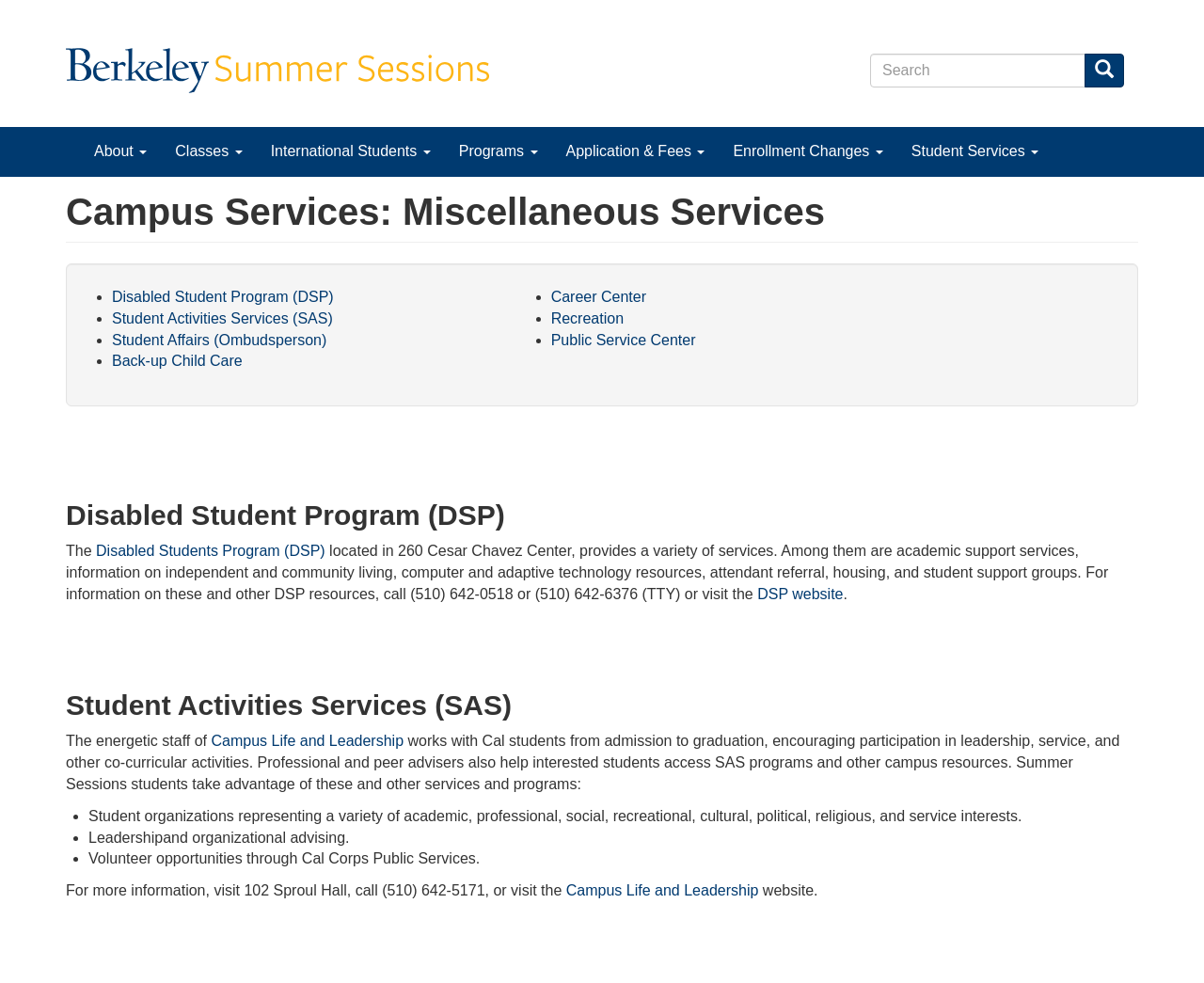Using the information shown in the image, answer the question with as much detail as possible: What is the purpose of the Disabled Student Program?

I found the answer by reading the paragraph about the Disabled Student Program, which mentions that it provides academic support services, among other things.